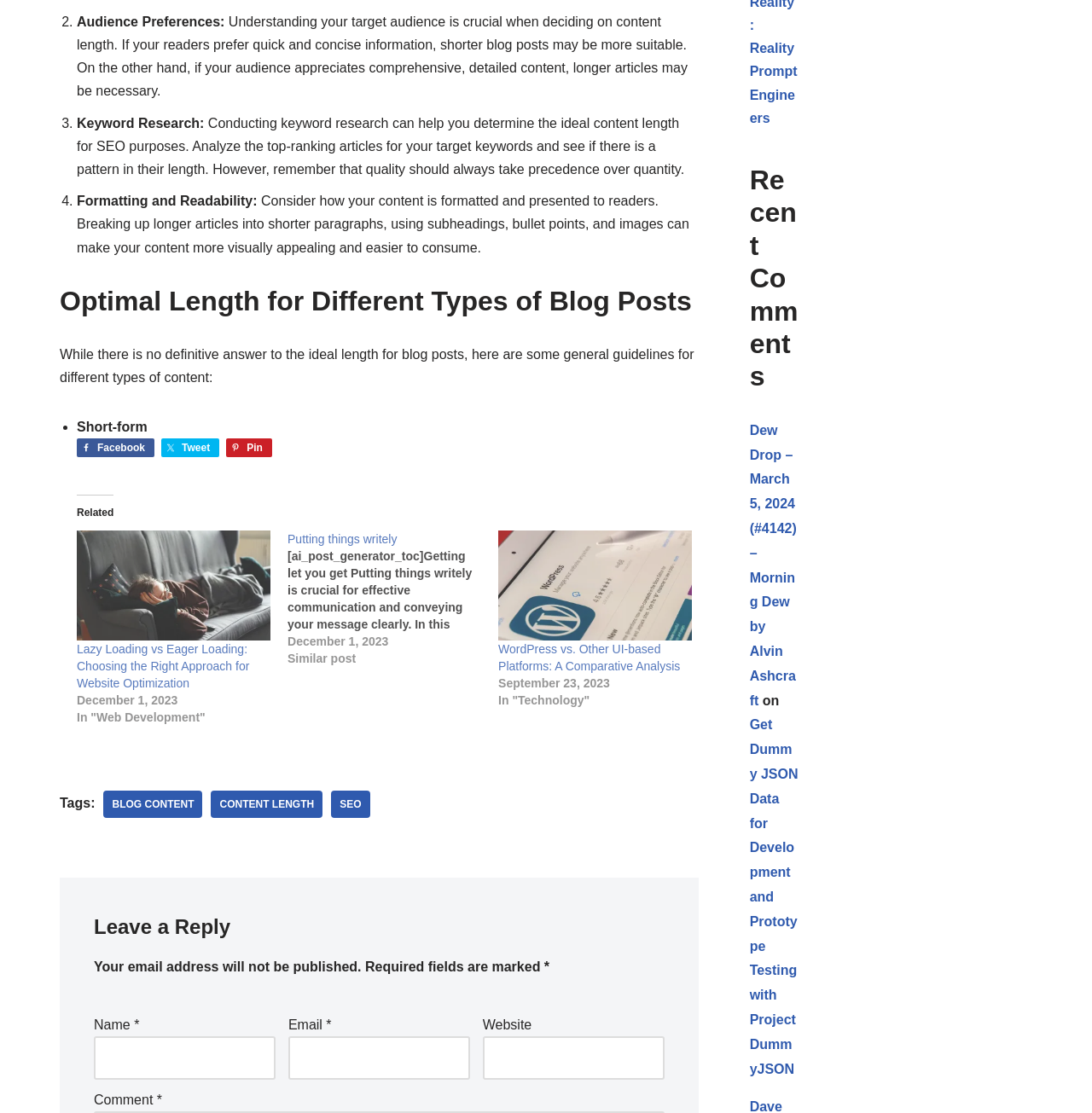Can you show the bounding box coordinates of the region to click on to complete the task described in the instruction: "Enter your email"?

None